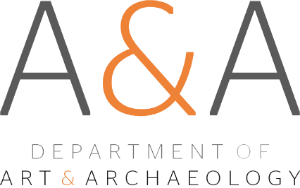Describe every aspect of the image in detail.

The image features the logo of the Department of Art and Archaeology, showcasing the letters "A & A" prominently. The letters are designed with a modern aesthetic, where the "A's" are presented in a bold gray font, while the ampersand "&" is highlighted in a vibrant orange, adding a touch of creativity. Below the stylized "A & A," in smaller text, the phrase "DEPARTMENT OF ART & ARCHAEOLOGY" reinforces the institution's focus and academic discipline. This logo likely represents the department's commitment to exploring and preserving the rich history of art and archaeology through educational programs and research initiatives.